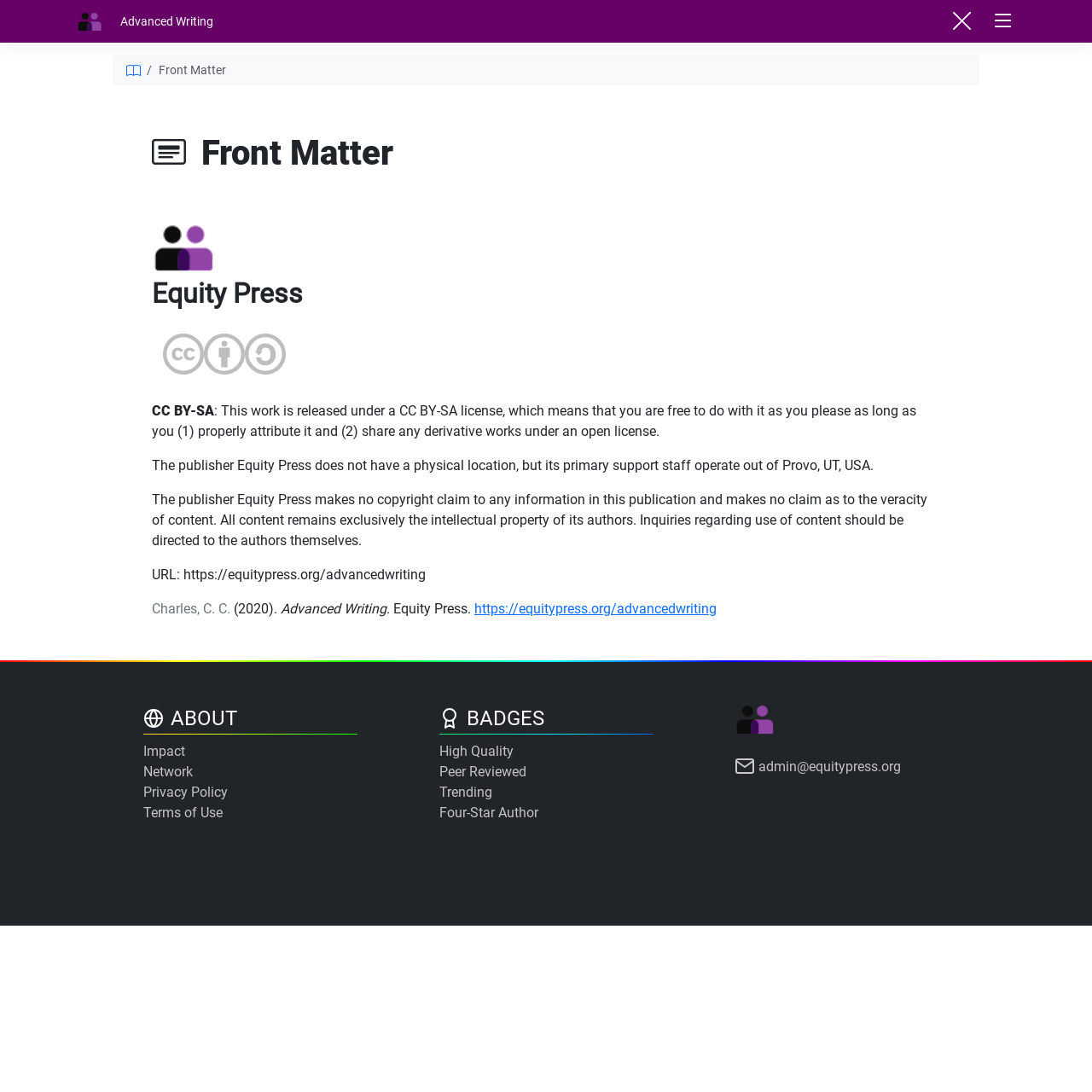Locate the bounding box coordinates of the element that should be clicked to execute the following instruction: "Click the link to view the front matter".

[0.074, 0.056, 0.128, 0.075]